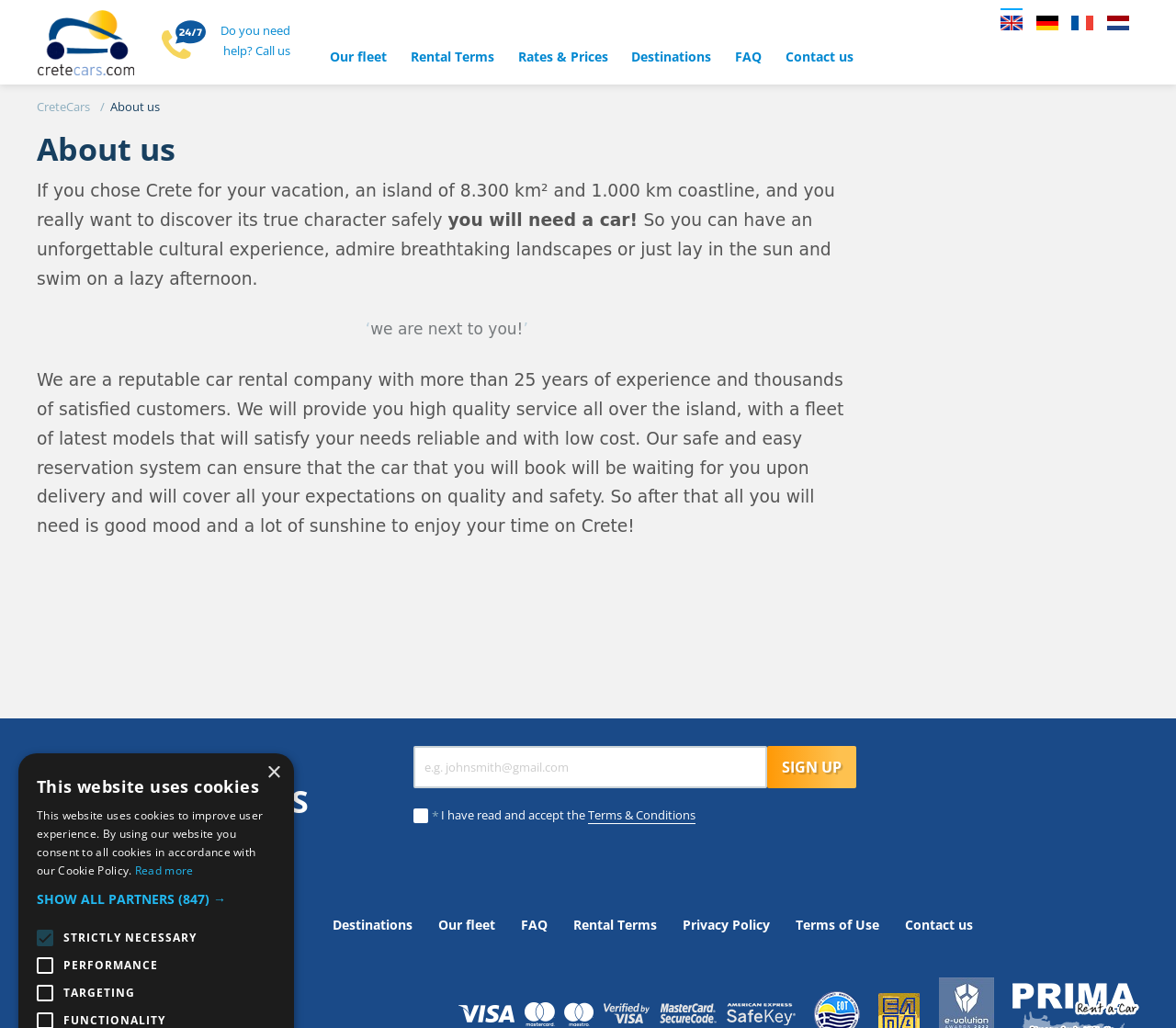Find the bounding box coordinates of the UI element according to this description: "Destinations".

[0.537, 0.046, 0.605, 0.065]